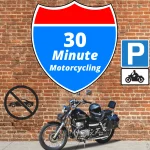What is the color of the central text?
Based on the image, answer the question with as much detail as possible.

The central text '30 Minute' is bold and eye-catching, implying that it is in a bold font, but the exact color is not specified. However, based on the context, it is likely to be a bright and attention-grabbing color.